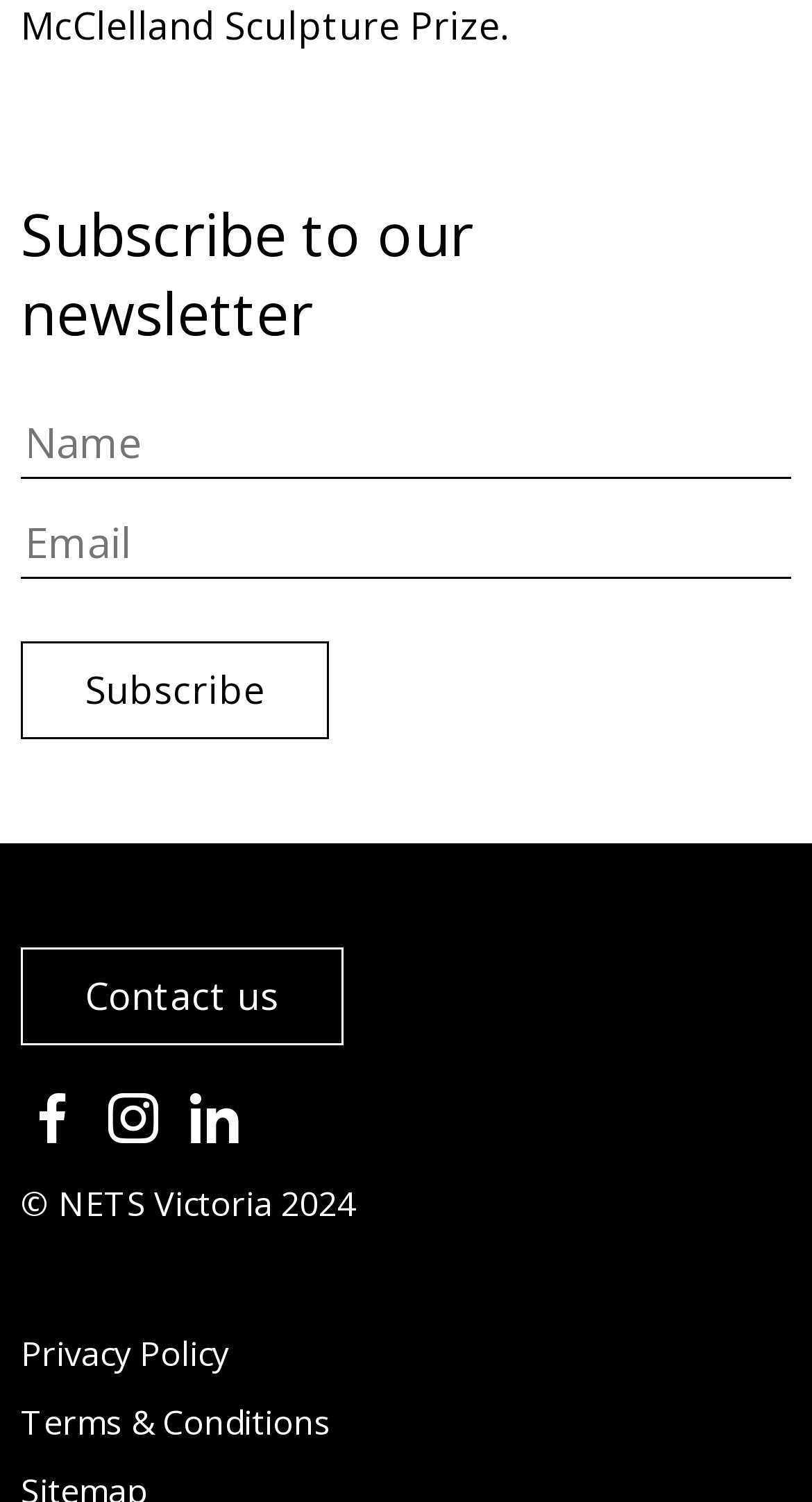Determine the bounding box coordinates for the element that should be clicked to follow this instruction: "Contact us". The coordinates should be given as four float numbers between 0 and 1, in the format [left, top, right, bottom].

[0.026, 0.631, 0.423, 0.696]